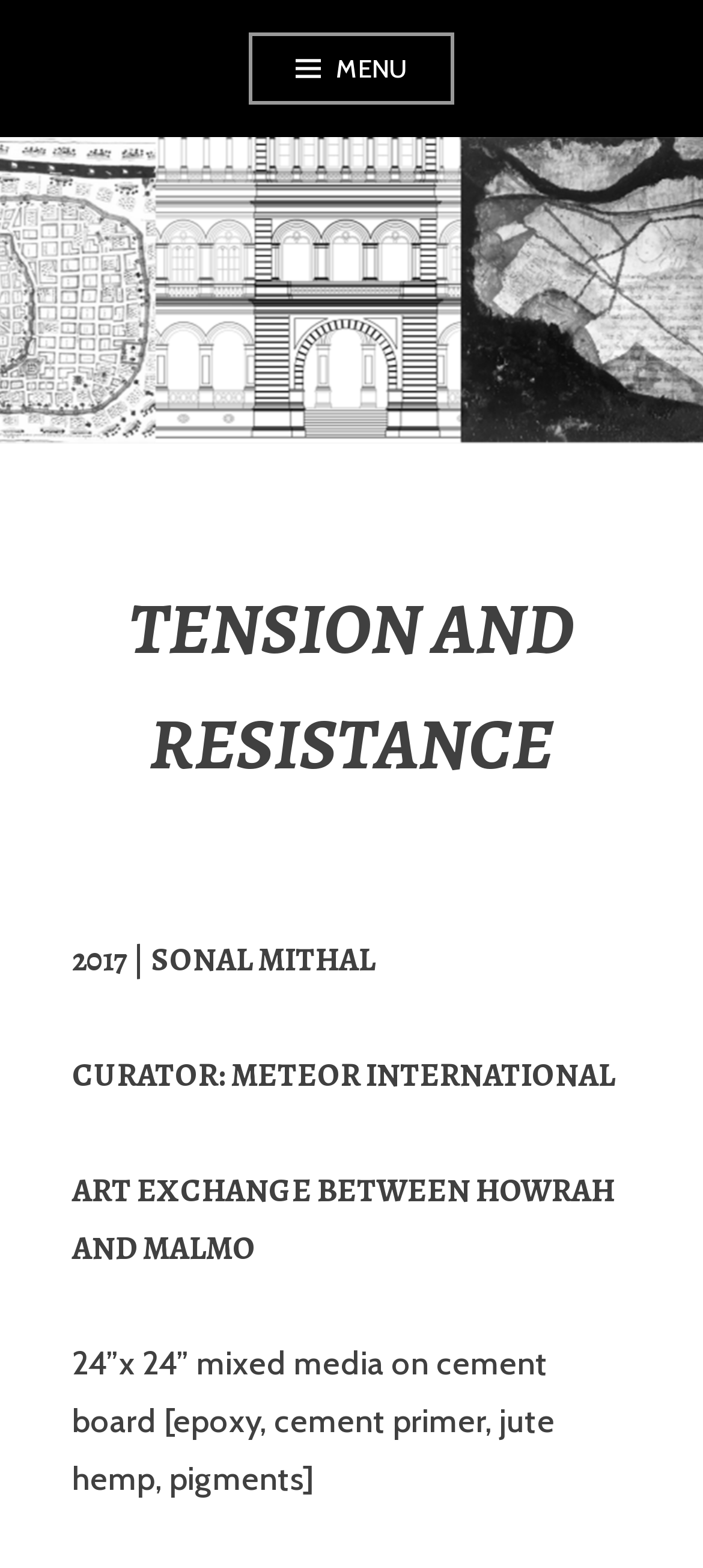Please determine the bounding box of the UI element that matches this description: Menu. The coordinates should be given as (top-left x, top-left y, bottom-right x, bottom-right y), with all values between 0 and 1.

[0.354, 0.02, 0.646, 0.067]